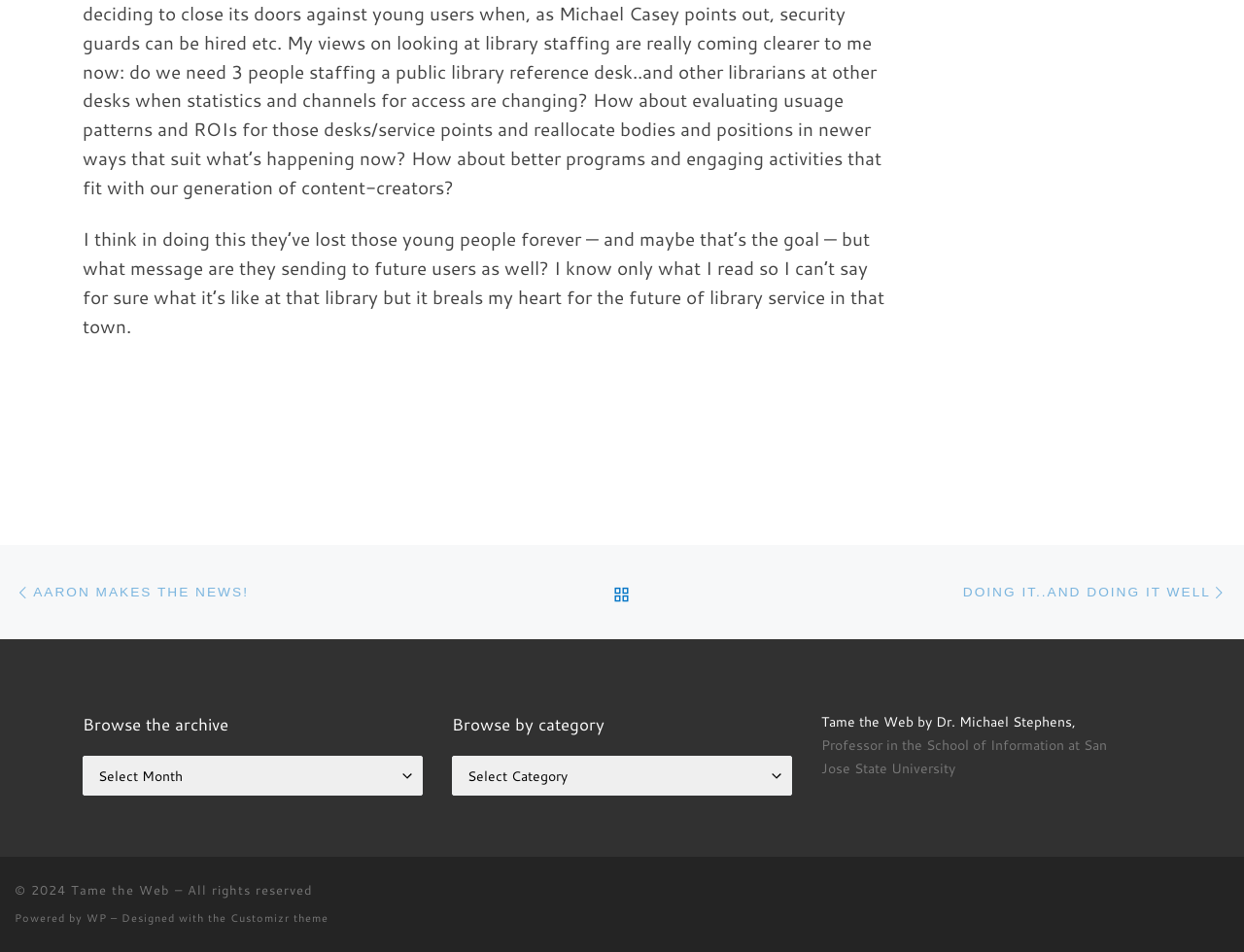Please identify the bounding box coordinates of the clickable element to fulfill the following instruction: "Browse the archive". The coordinates should be four float numbers between 0 and 1, i.e., [left, top, right, bottom].

[0.066, 0.794, 0.34, 0.836]